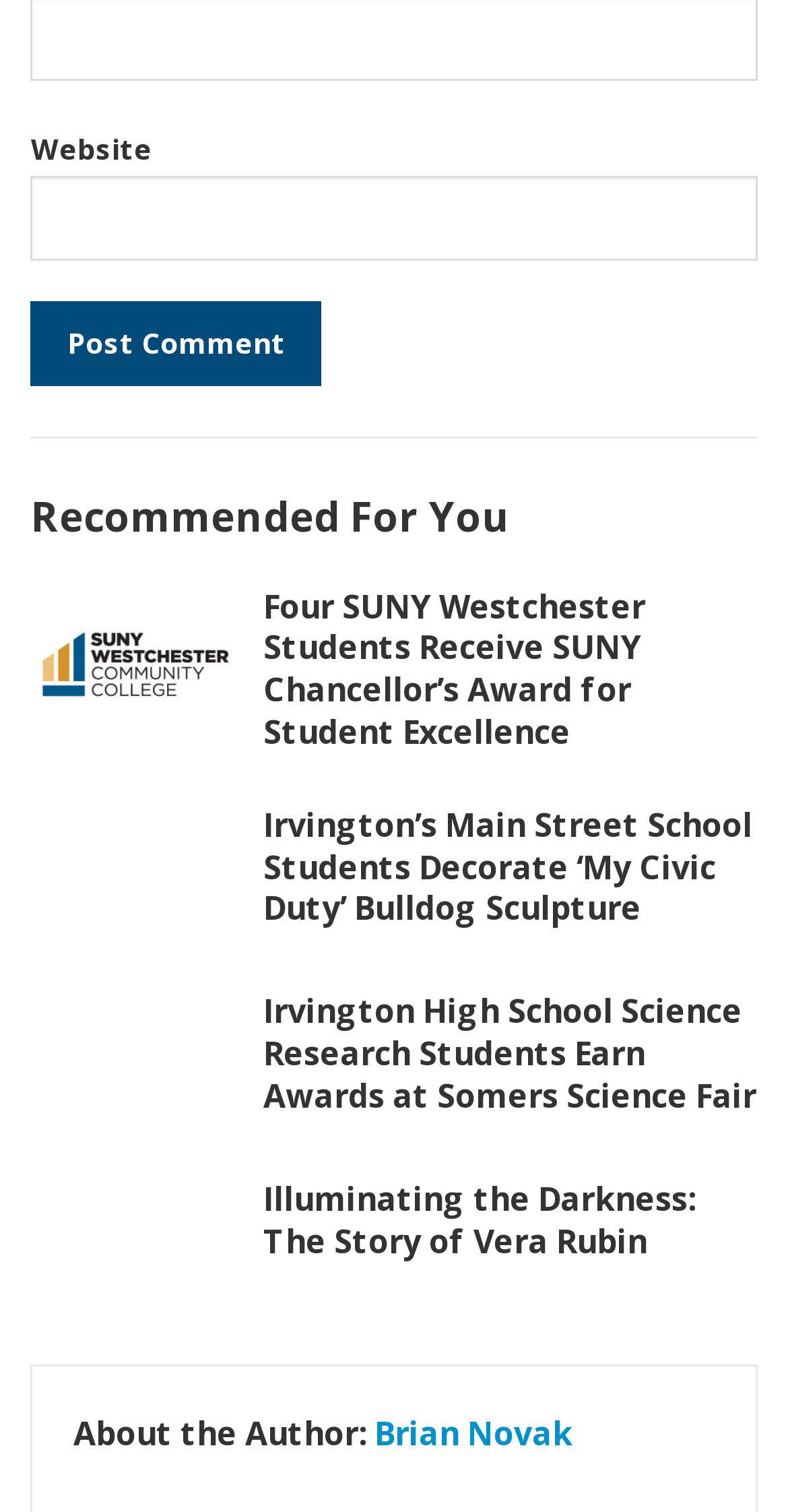Highlight the bounding box coordinates of the region I should click on to meet the following instruction: "Read about Four SUNY Westchester Students Receive SUNY Chancellor’s Award for Student Excellence".

[0.334, 0.386, 0.819, 0.499]